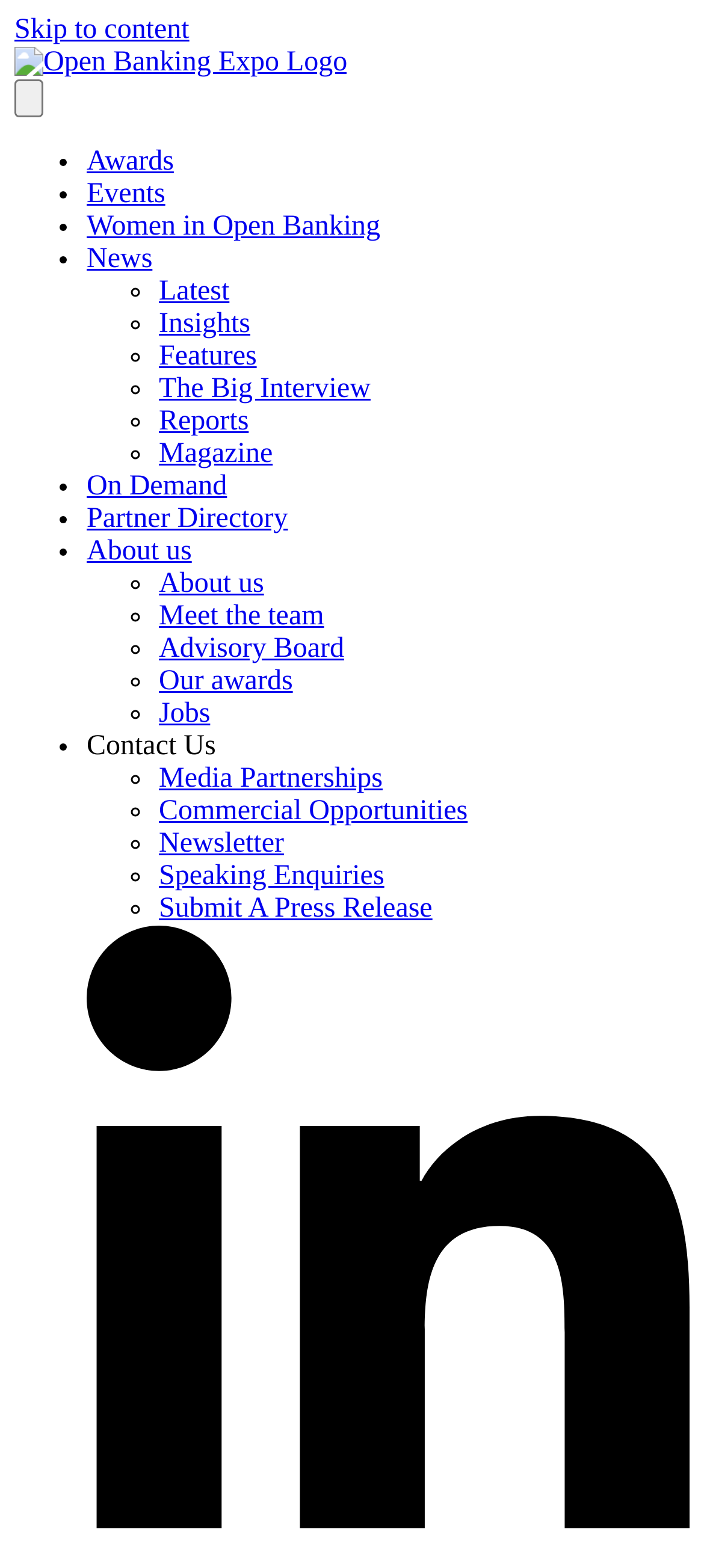Find the bounding box coordinates of the area to click in order to follow the instruction: "Submit a press release".

[0.226, 0.57, 0.614, 0.589]